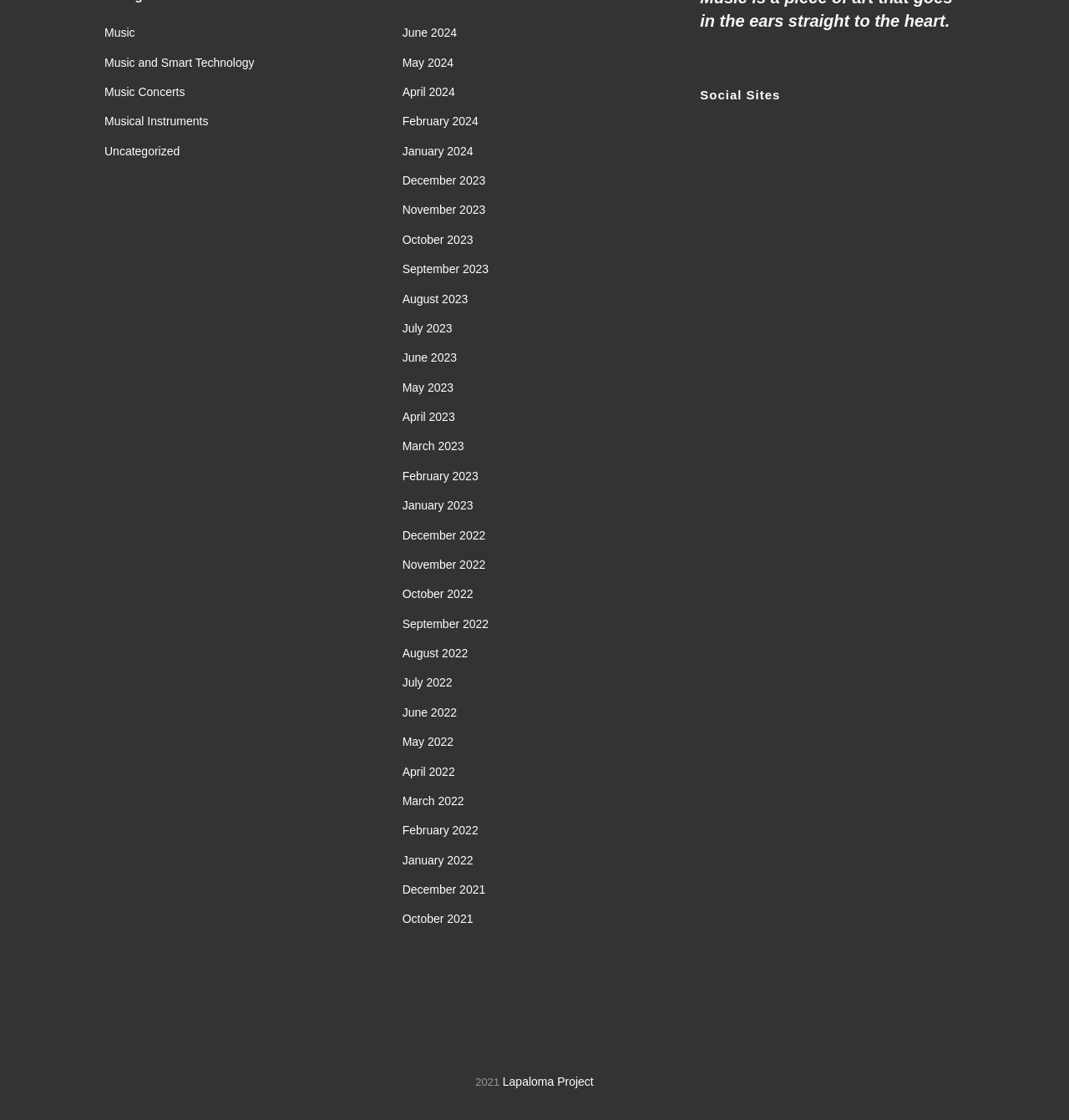Determine the bounding box coordinates of the region that needs to be clicked to achieve the task: "Visit Social Sites".

[0.655, 0.076, 0.902, 0.094]